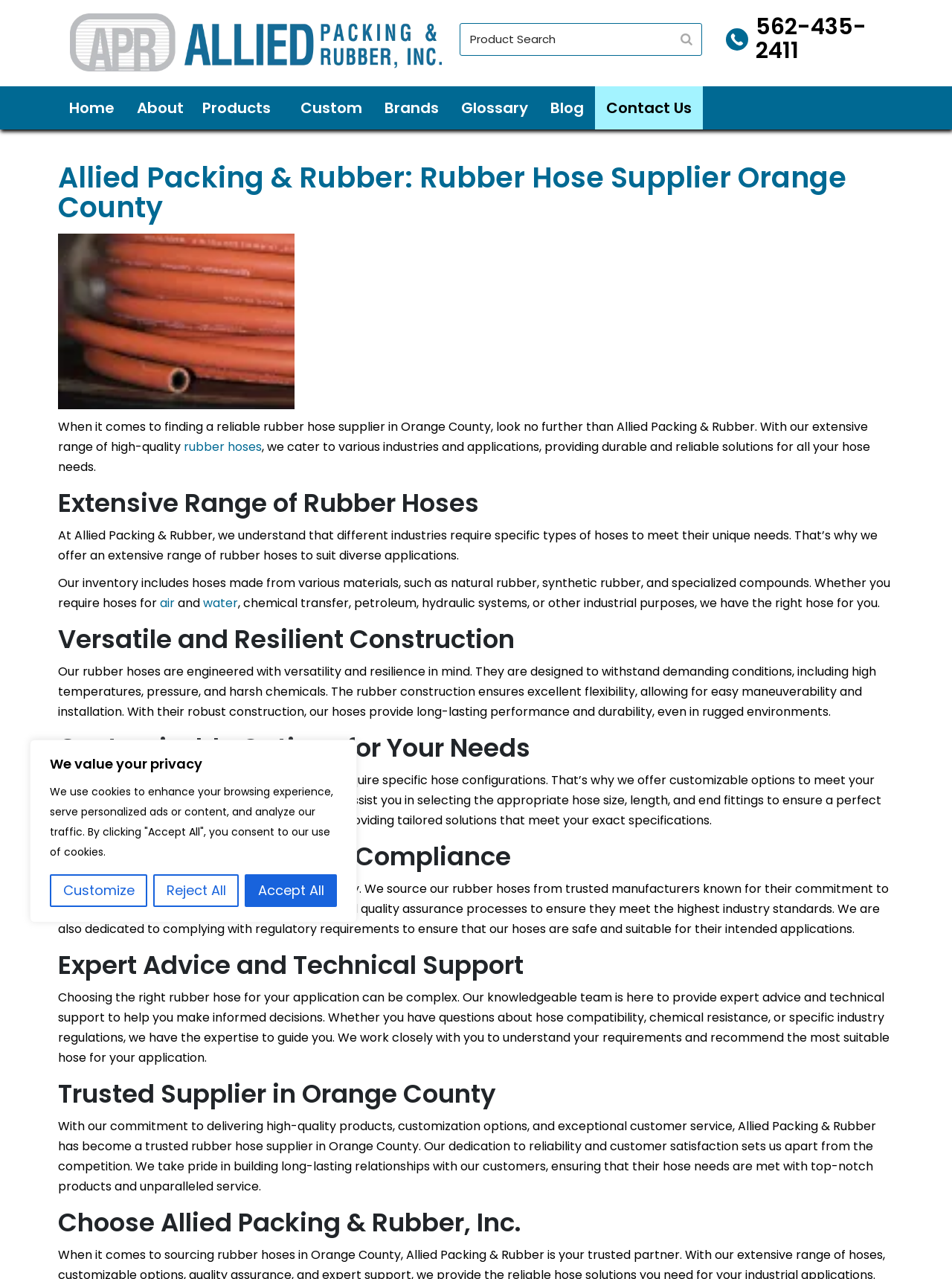Deliver a detailed narrative of the webpage's visual and textual elements.

This webpage is about Allied Packing & Rubber, a reliable rubber hose supplier in Orange County. At the top, there is a cookie consent notification with buttons to customize, reject, or accept all cookies. Below this, there is a logo and a search bar with a search button. On the top-right corner, there is a phone number and an image.

The main content of the webpage is divided into sections, each with a heading. The first section introduces Allied Packing & Rubber as a reliable supplier of rubber hoses in Orange County, with a range of high-quality hoses catering to various industries and applications.

The second section, "Extensive Range of Rubber Hoses," explains that the company offers hoses made from different materials, such as natural rubber, synthetic rubber, and specialized compounds, suitable for various applications, including air, water, chemical transfer, petroleum, hydraulic systems, and other industrial purposes.

The third section, "Versatile and Resilient Construction," describes the features of the rubber hoses, including their ability to withstand high temperatures, pressure, and harsh chemicals, as well as their flexibility and durability.

The fourth section, "Customizable Options for Your Needs," highlights the company's ability to provide tailored solutions to meet specific requirements, including customizable hose sizes, lengths, and end fittings.

The fifth section, "Quality Assurance and Compliance," assures customers that the company sources its hoses from trusted manufacturers and undergoes rigorous testing and quality assurance processes to ensure compliance with industry standards and regulatory requirements.

The sixth section, "Expert Advice and Technical Support," emphasizes the company's commitment to providing expert advice and technical support to help customers make informed decisions about their hose needs.

The seventh section, "Trusted Supplier in Orange County," highlights Allied Packing & Rubber's reputation as a trusted supplier of rubber hoses in Orange County, with a commitment to delivering high-quality products, customization options, and exceptional customer service.

Finally, the last section, "Choose Allied Packing & Rubber, Inc.," encourages customers to choose the company for their rubber hose needs.